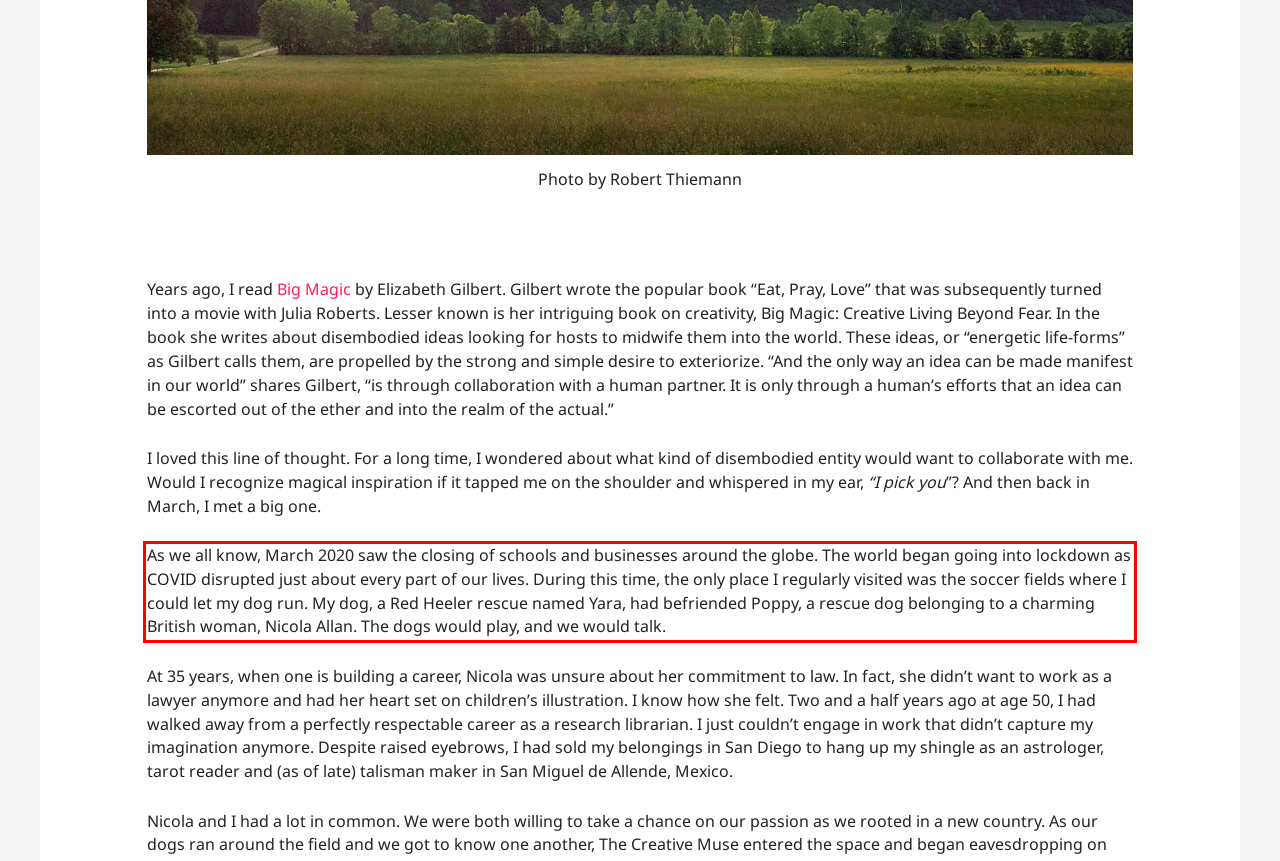Please perform OCR on the text within the red rectangle in the webpage screenshot and return the text content.

As we all know, March 2020 saw the closing of schools and businesses around the globe. The world began going into lockdown as COVID disrupted just about every part of our lives. During this time, the only place I regularly visited was the soccer fields where I could let my dog run. My dog, a Red Heeler rescue named Yara, had befriended Poppy, a rescue dog belonging to a charming British woman, Nicola Allan. The dogs would play, and we would talk.